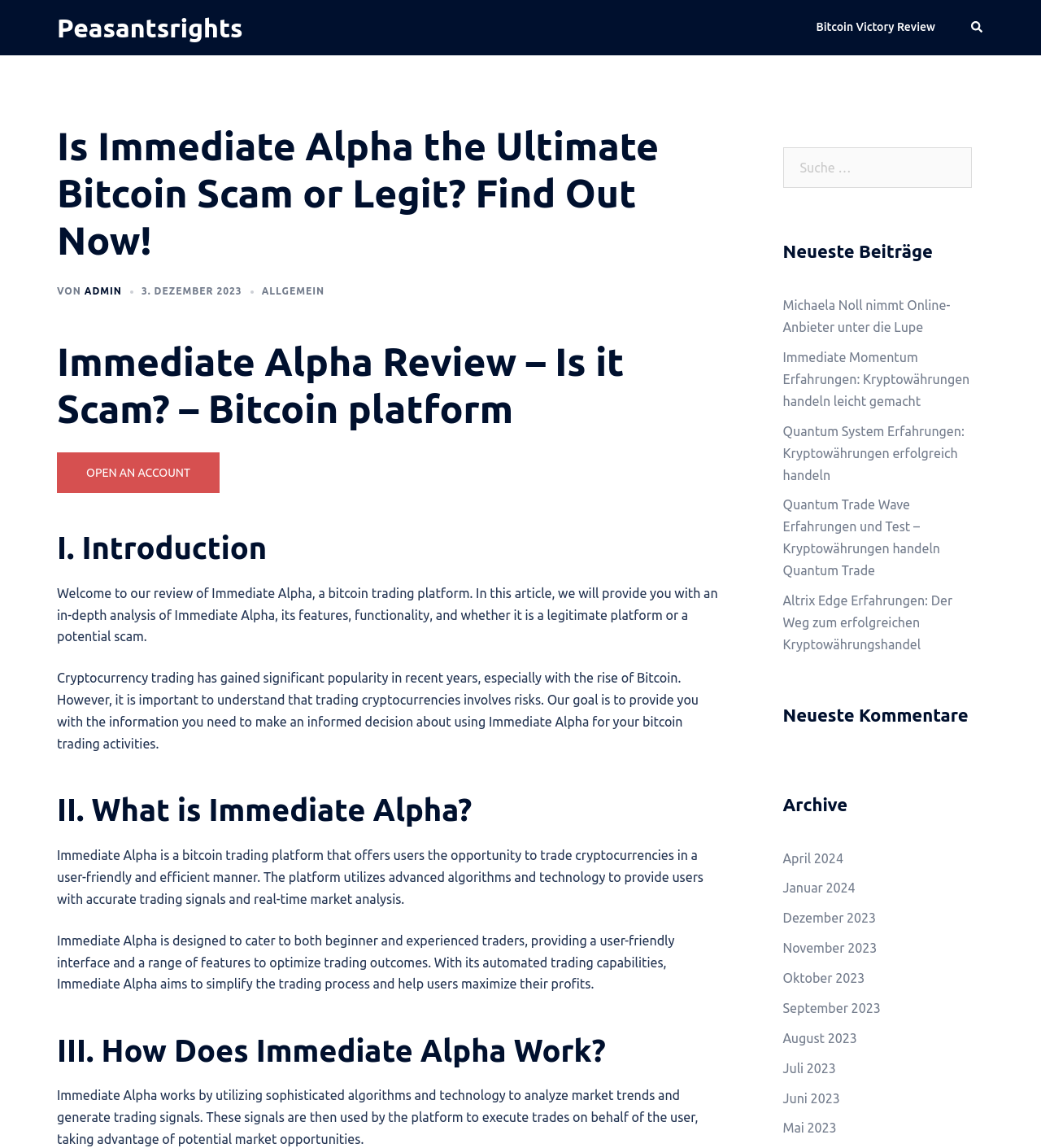Answer the question briefly using a single word or phrase: 
What is the topic of the article?

Immediate Alpha